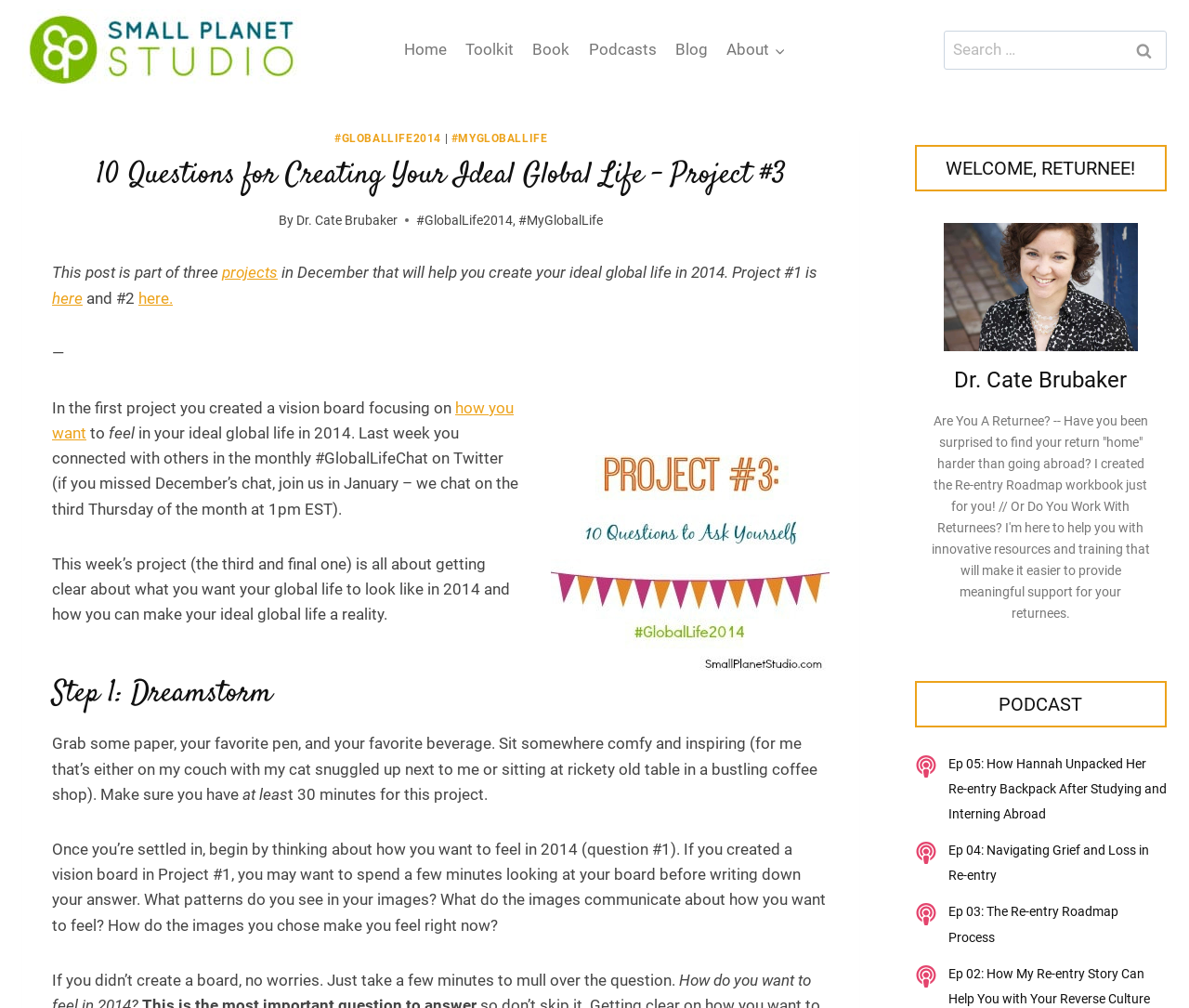Provide the bounding box for the UI element matching this description: "alt="SPS logo"".

[0.019, 0.009, 0.253, 0.09]